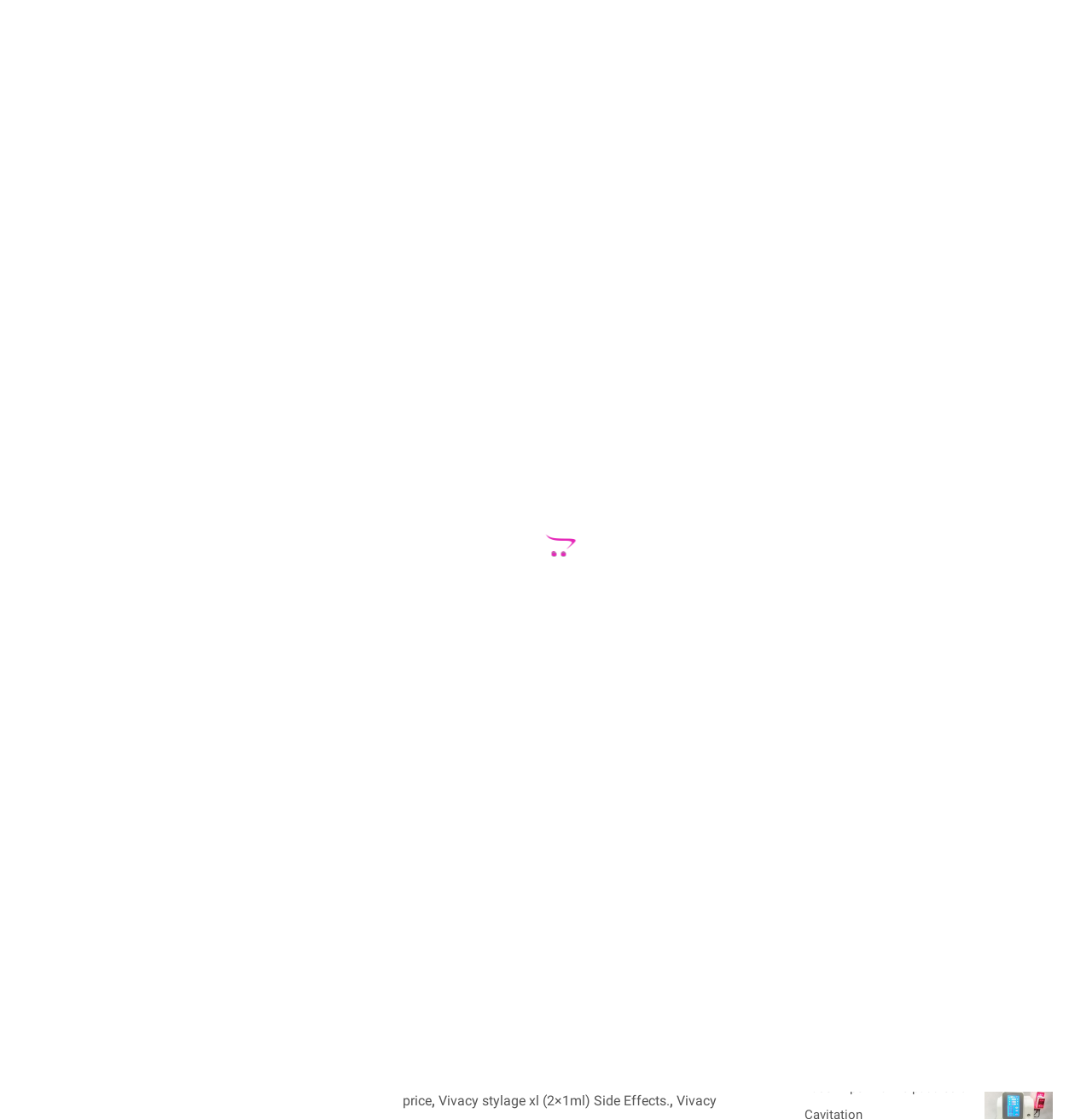Please find the bounding box coordinates of the section that needs to be clicked to achieve this instruction: "View 'Buy Vivacy stylage xl (2×1ml) Online'".

[0.199, 0.421, 0.412, 0.435]